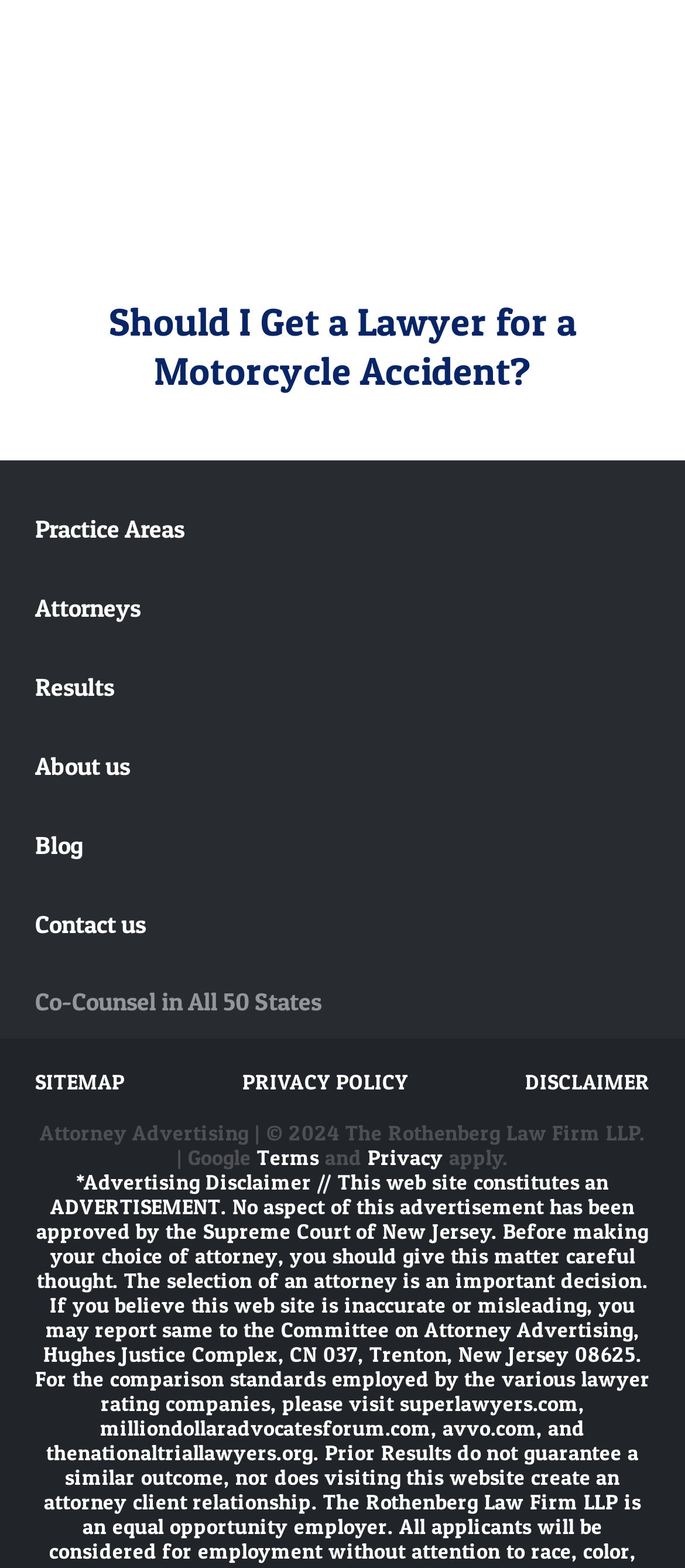Please identify the bounding box coordinates of the clickable area that will allow you to execute the instruction: "Visit 'SITEMAP'".

[0.051, 0.675, 0.182, 0.703]